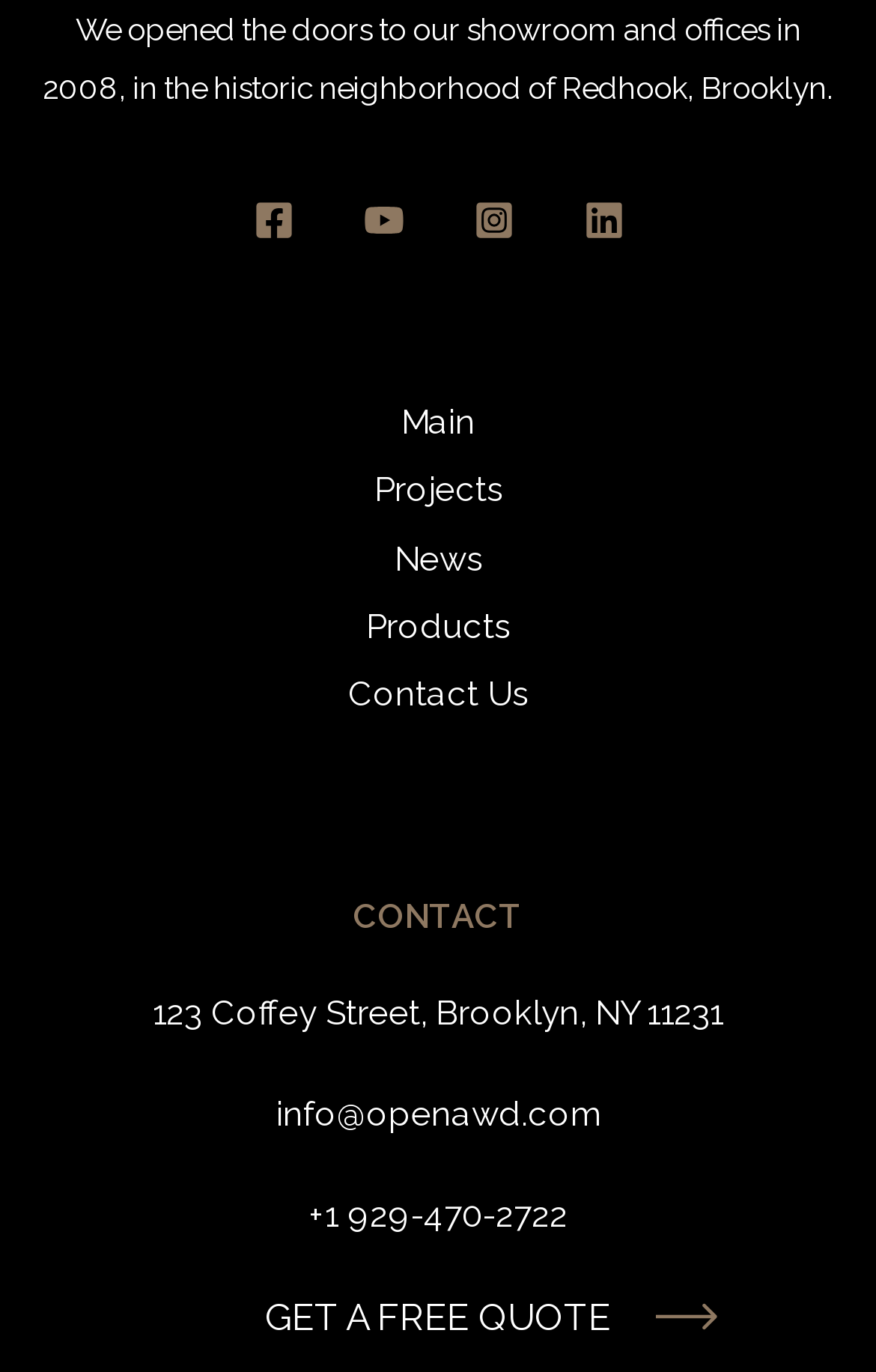What is the address of the showroom?
Please provide a detailed and comprehensive answer to the question.

The address can be found in the StaticText element with the text '123 Coffey Street, Brooklyn, NY 11231' inside the 'Footer Widget 1' complementary element.